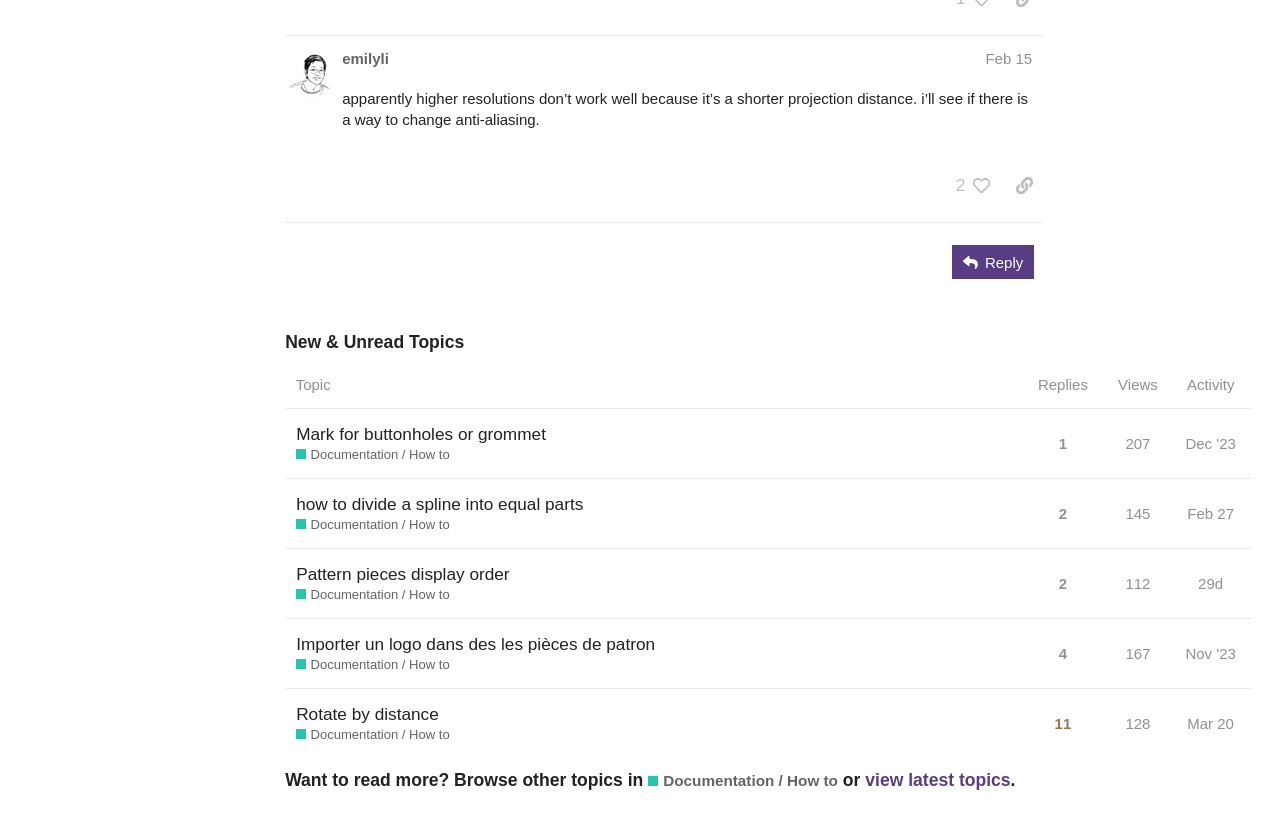Specify the bounding box coordinates of the element's region that should be clicked to achieve the following instruction: "Reply to the post". The bounding box coordinates consist of four float numbers between 0 and 1, in the format [left, top, right, bottom].

[0.744, 0.301, 0.808, 0.343]